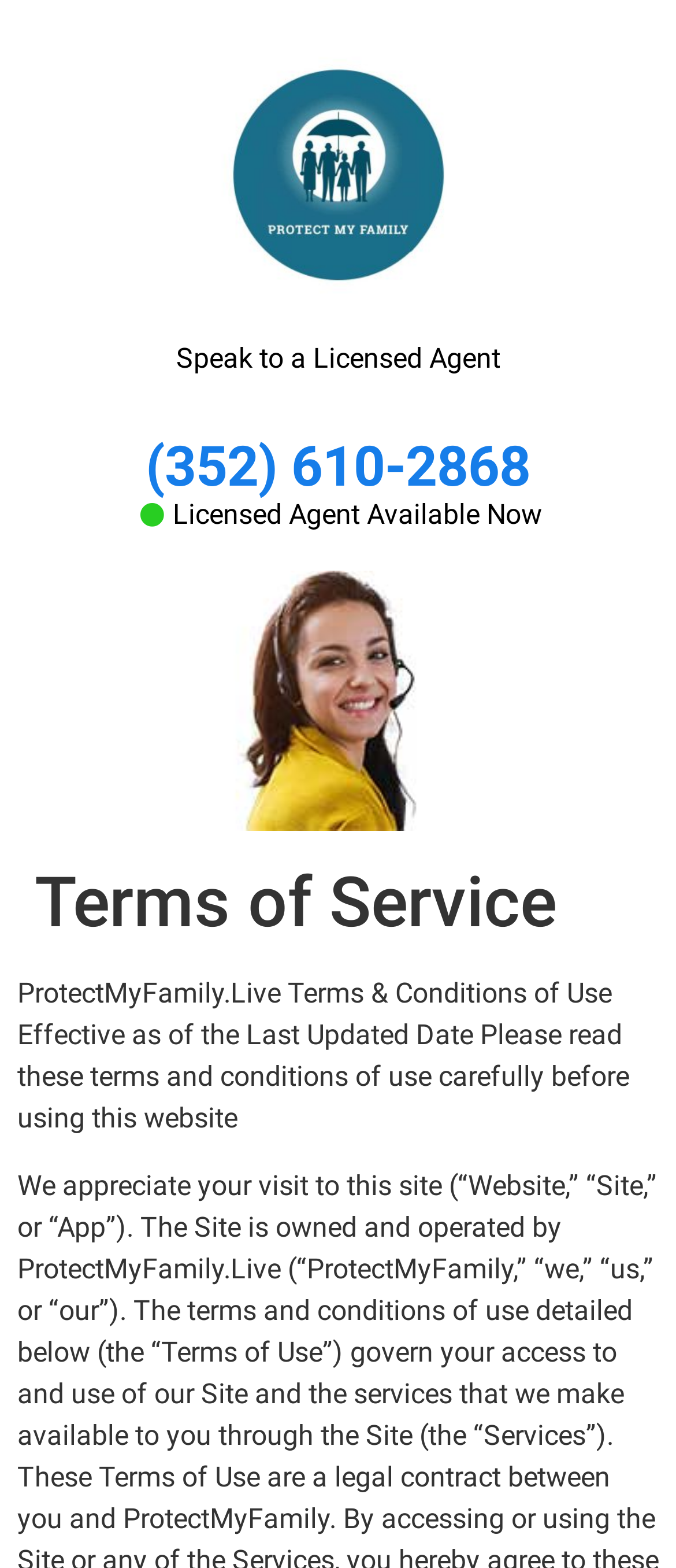Write a detailed summary of the webpage, including text, images, and layout.

The webpage appears to be a terms and conditions page for ProtectMyFamily.Live. At the top, there is a link taking up about a third of the screen width, positioned near the top left corner. Below this link, there is a static text element that reads "Speak to a Licensed Agent", followed by a heading with a phone number, "(352) 610-2868", which is also a clickable link. 

Further down, there is another static text element that says "Licensed Agent Available Now". On the left side of the page, there is a header section that spans about three-quarters of the screen height, containing a heading that reads "Terms of Service". Below this header, there is a block of static text that outlines the terms and conditions of use, including the effective date and a request to read the terms carefully before using the website.